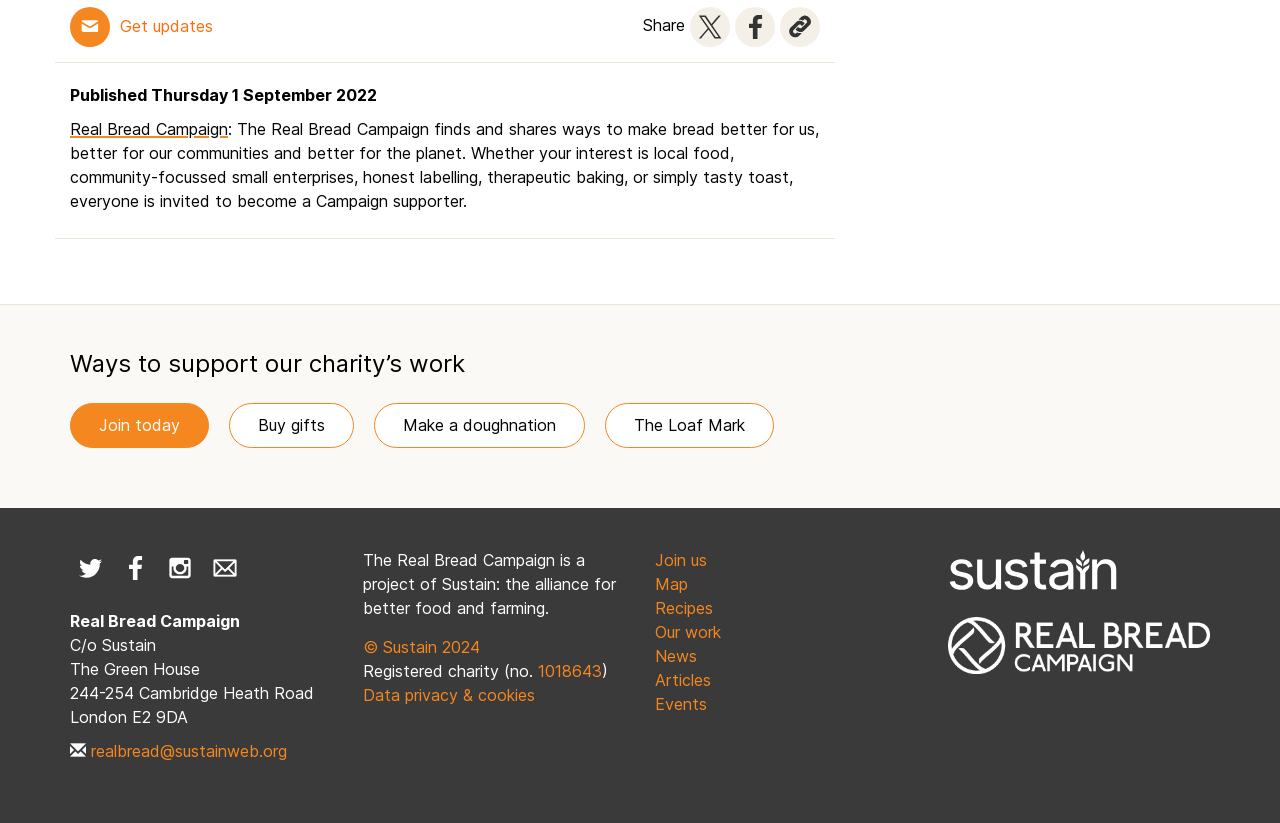Please predict the bounding box coordinates (top-left x, top-left y, bottom-right x, bottom-right y) for the UI element in the screenshot that fits the description: Make a doughnation

[0.292, 0.49, 0.457, 0.545]